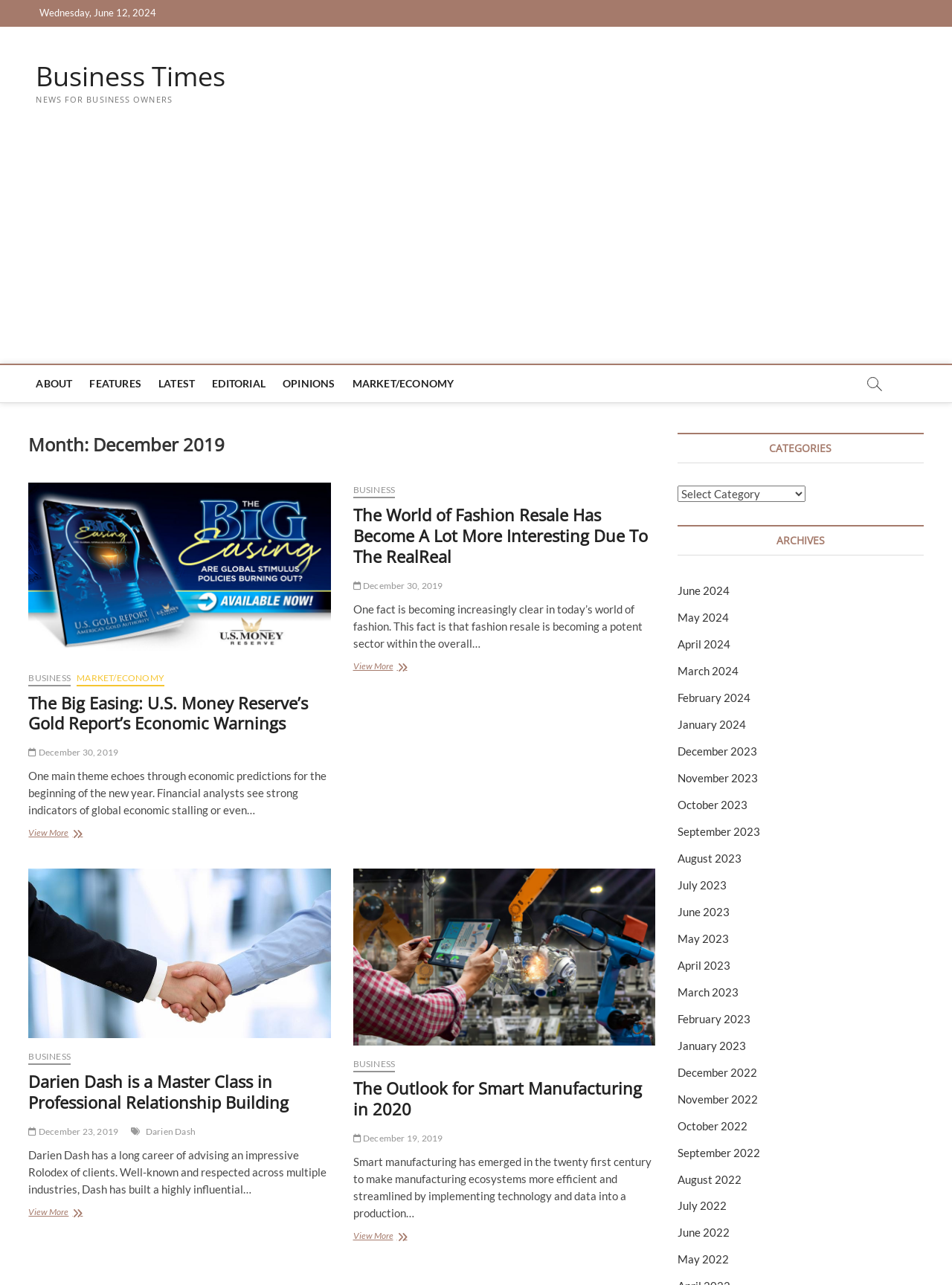Your task is to extract the text of the main heading from the webpage.

Month: December 2019